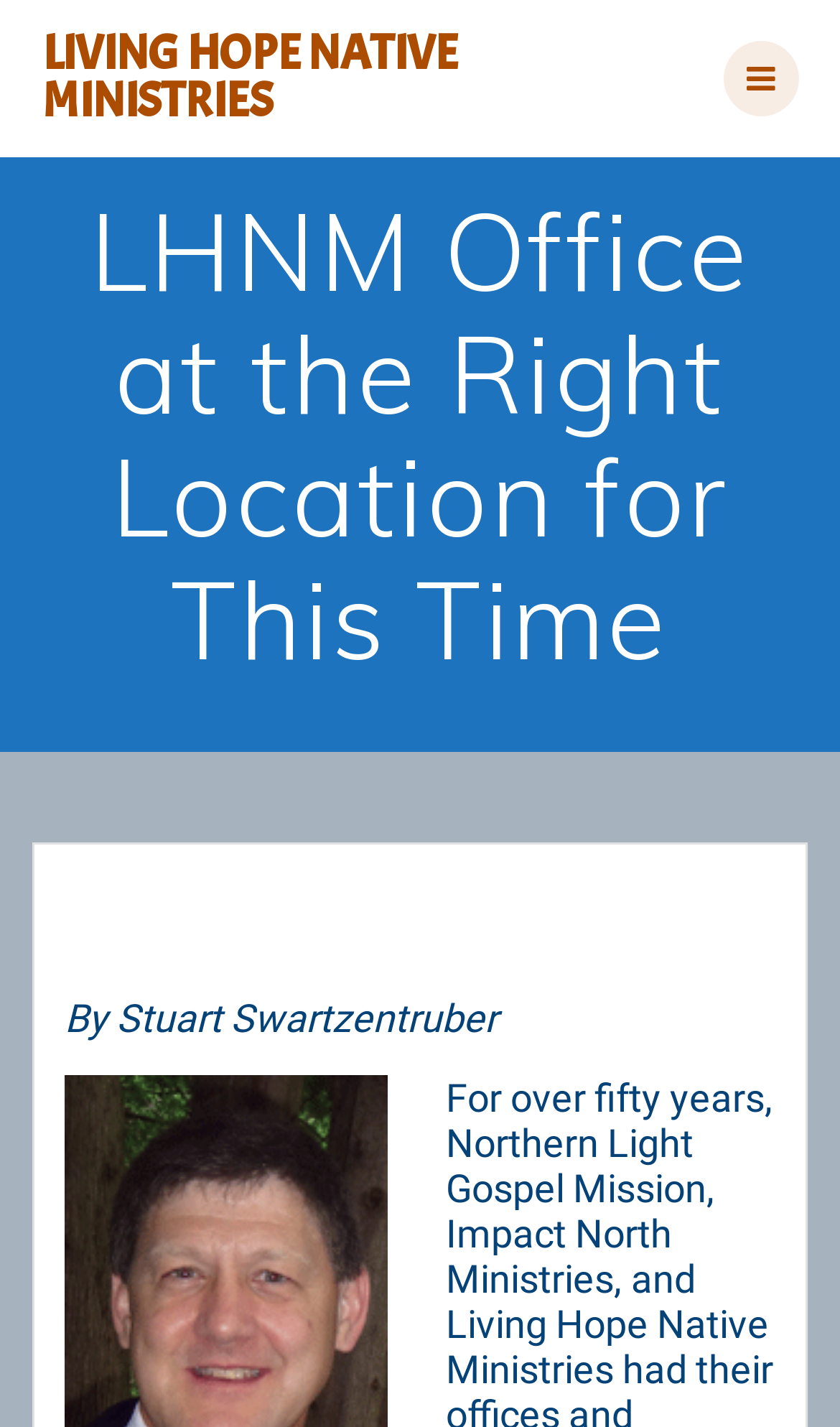Extract the main heading text from the webpage.

LHNM Office at the Right Location for This Time